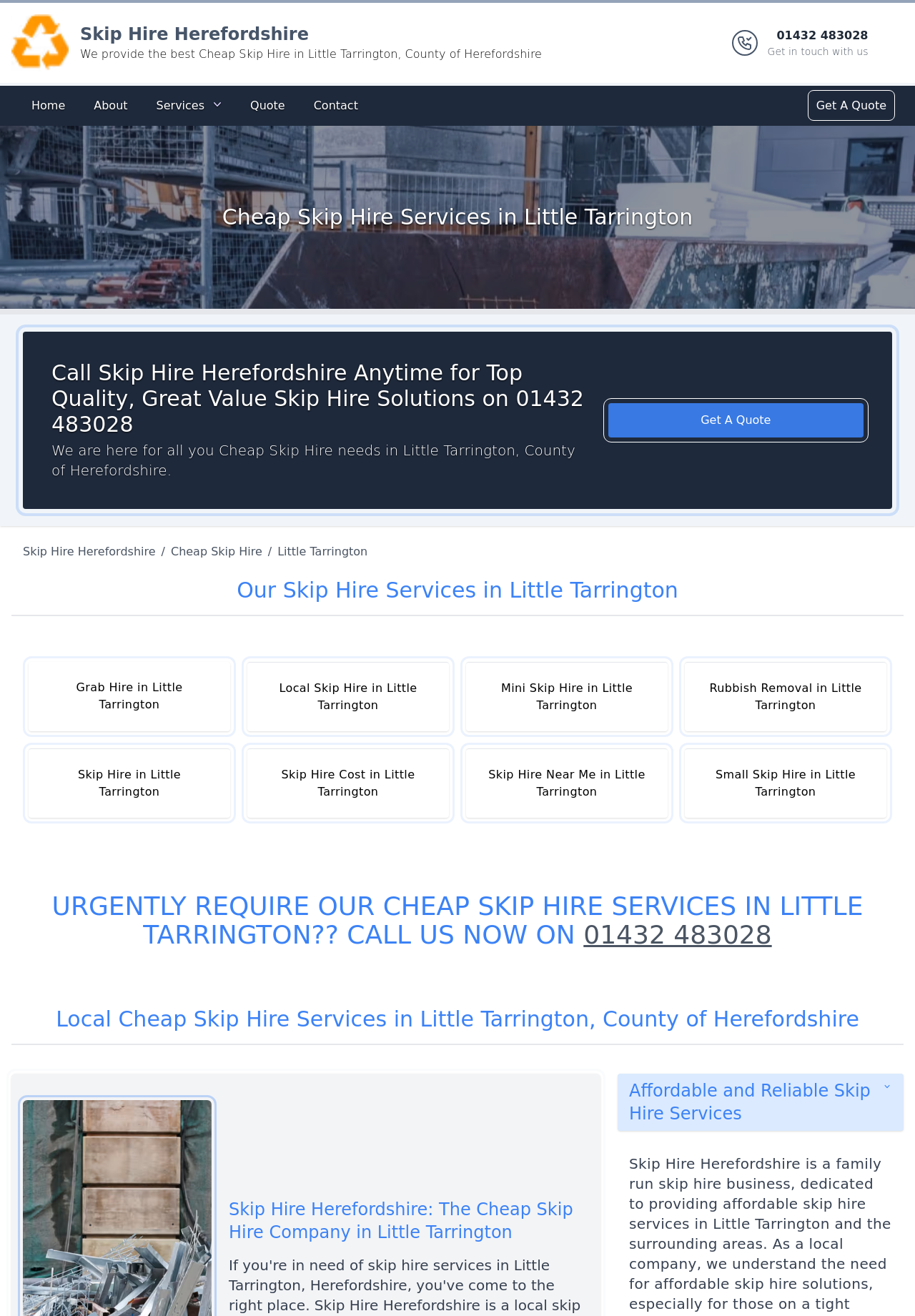Show the bounding box coordinates of the region that should be clicked to follow the instruction: "Click the Skip Hire Herefordshire logo."

[0.012, 0.011, 0.075, 0.054]